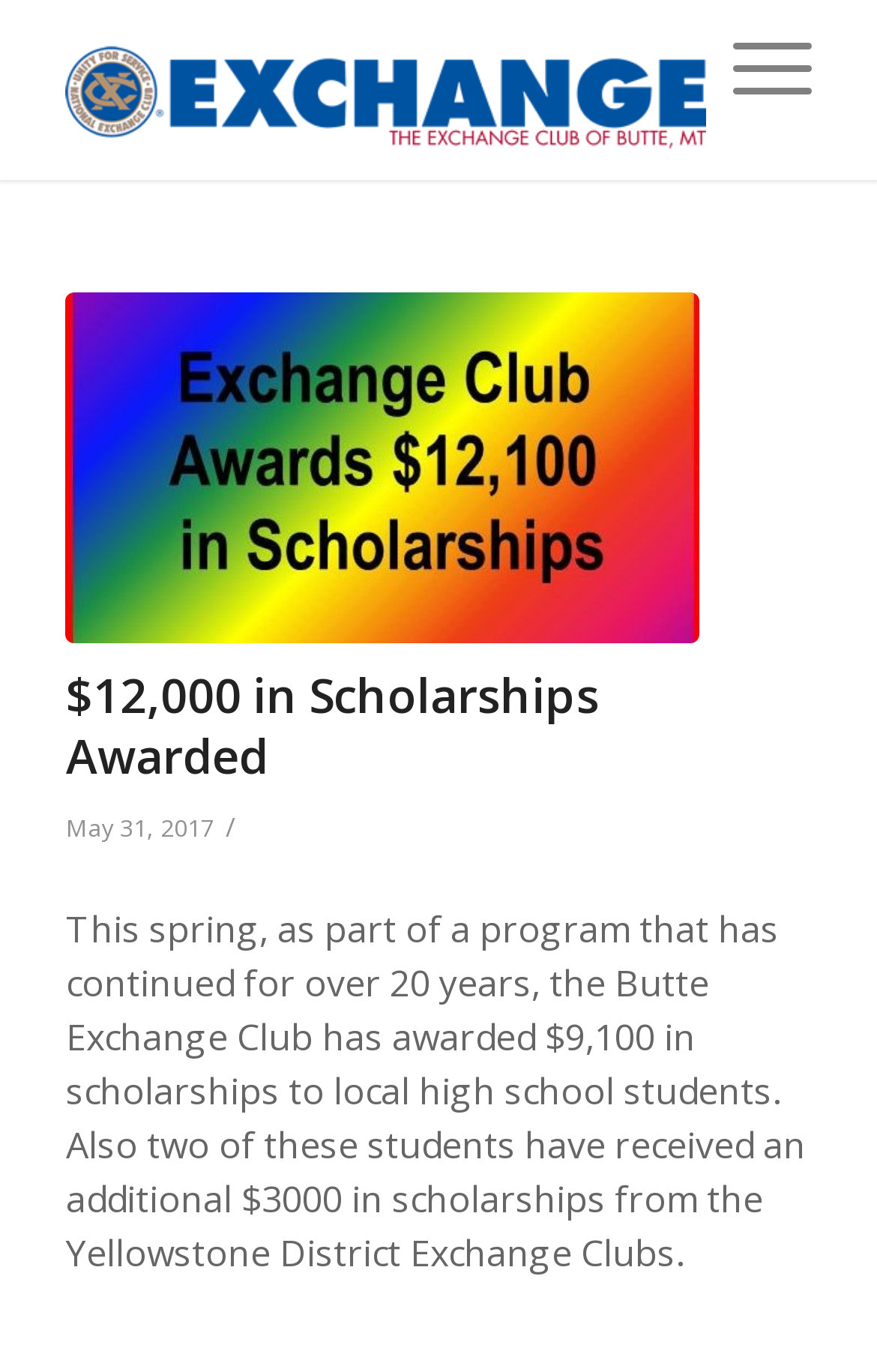Produce a meticulous description of the webpage.

The webpage appears to be an article or news page from the National Exchange Club of Butte, Montana. At the top, there is a logo image of the National Exchange Club of Butte, Montana, accompanied by a link with the same name. Below the logo, there is a prominent header that reads "$12,000 in Scholarships Awarded", which is also a link. 

To the right of the header, there is a timestamp indicating that the article was published on May 31, 2017. A short paragraph of text follows, describing the scholarship program of the Butte Exchange Club, which has been ongoing for over 20 years. The text explains that the club has awarded $9,100 in scholarships to local high school students, and two of these students have received an additional $3,000 in scholarships from the Yellowstone District Exchange Clubs.